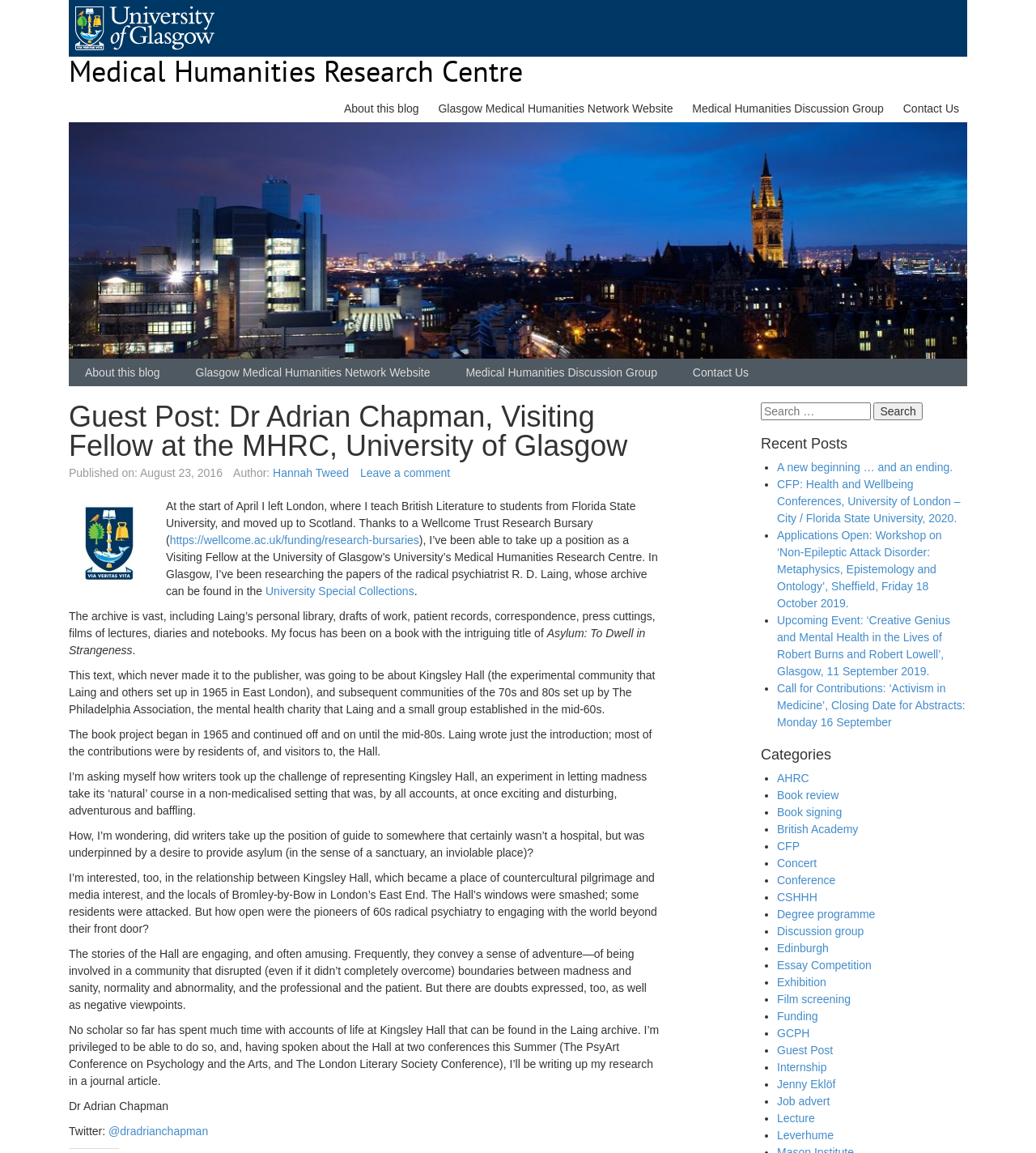Identify the bounding box coordinates of the clickable region necessary to fulfill the following instruction: "Visit the University of Glasgow website". The bounding box coordinates should be four float numbers between 0 and 1, i.e., [left, top, right, bottom].

[0.073, 0.018, 0.207, 0.029]